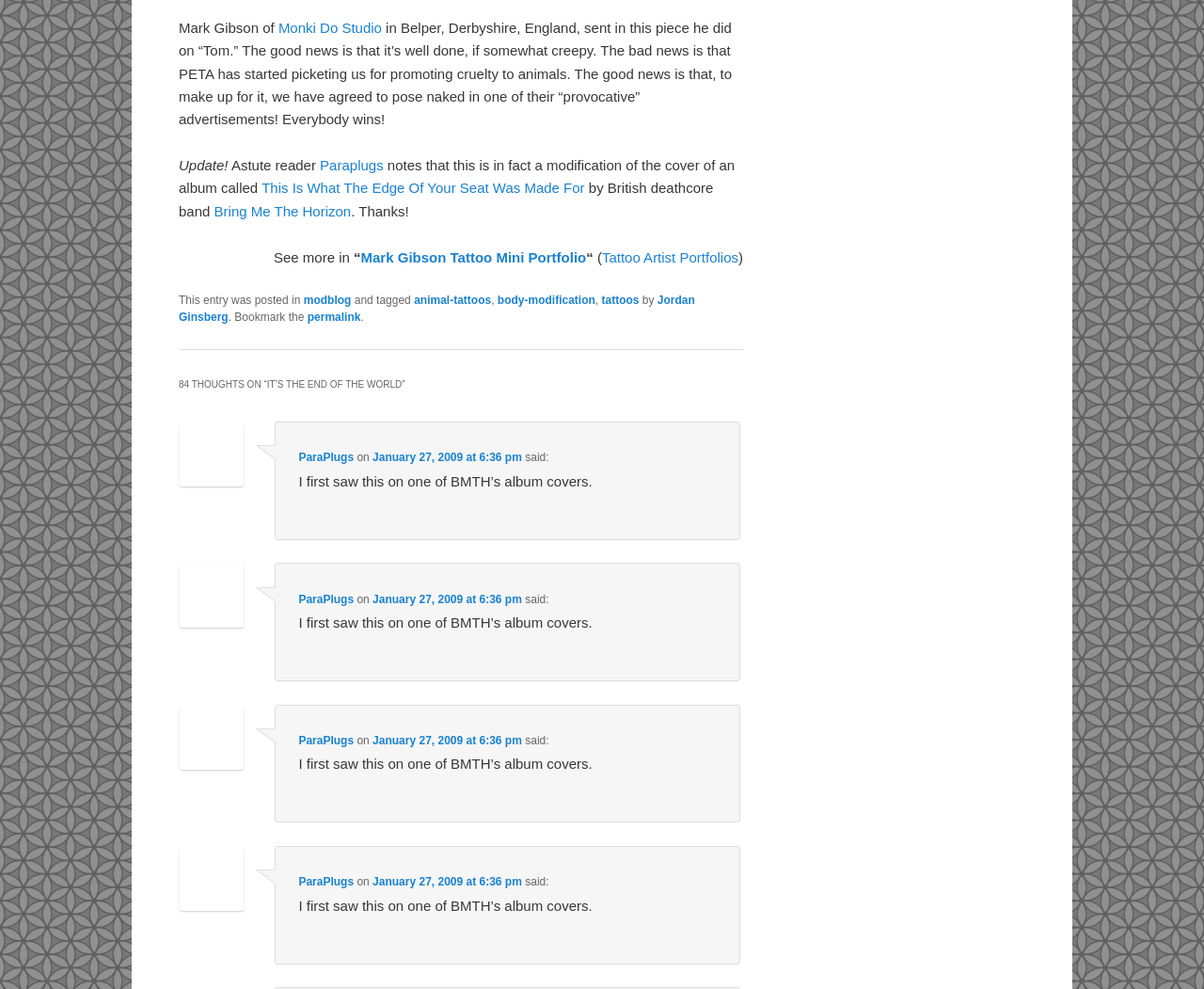What is the topic of the article?
Based on the image, answer the question with a single word or brief phrase.

Tattoo design